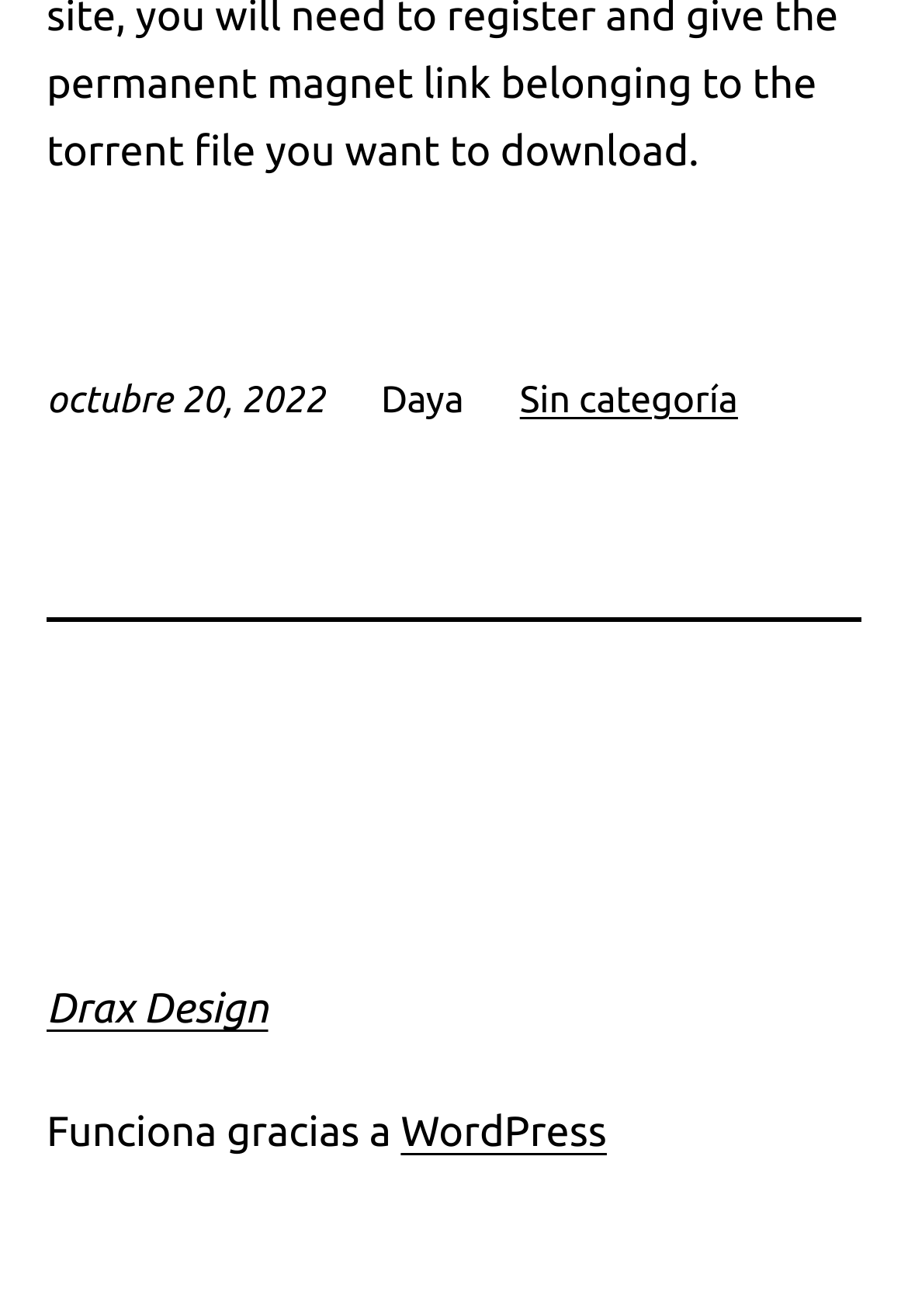With reference to the image, please provide a detailed answer to the following question: What is the platform that the website uses?

The link 'WordPress' is mentioned in the bottom section of the webpage, which suggests that the website is built using the WordPress platform.